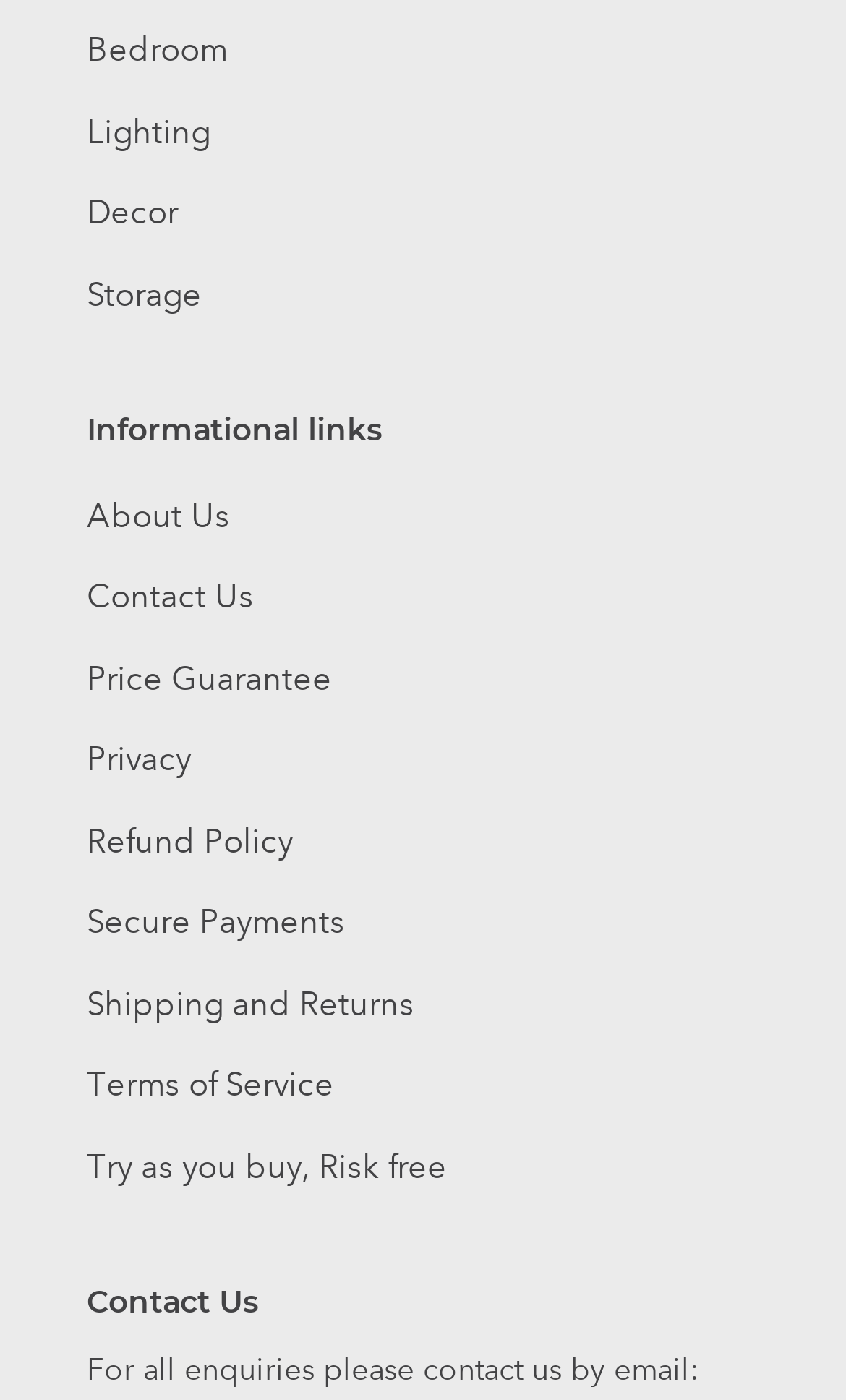Can you look at the image and give a comprehensive answer to the question:
What is the purpose of the 'Try as you buy, Risk free' link?

The 'Try as you buy, Risk free' link is likely related to the return policy of the website. It suggests that customers can try products risk-free, implying that they can return products if they are not satisfied.